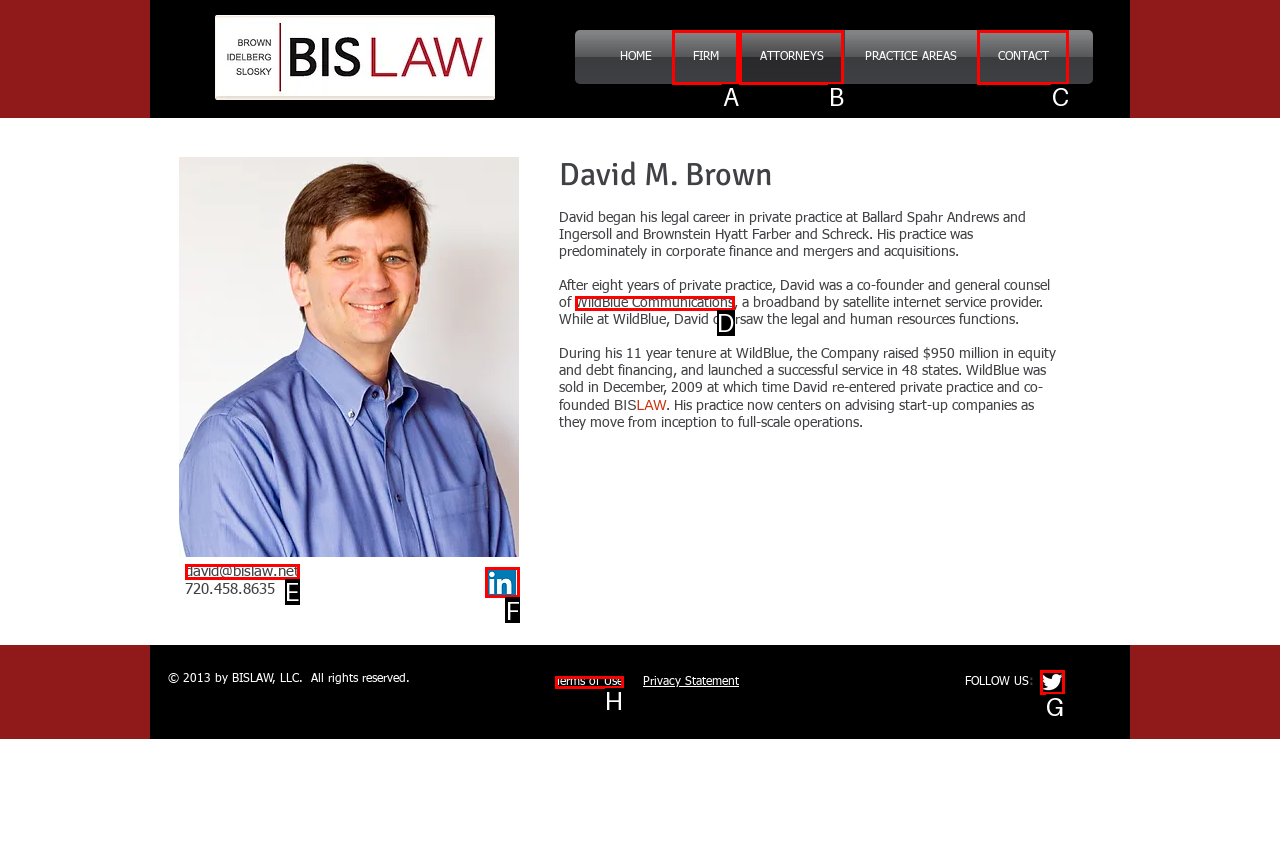Indicate which UI element needs to be clicked to fulfill the task: Click the Linkedin logo
Answer with the letter of the chosen option from the available choices directly.

F